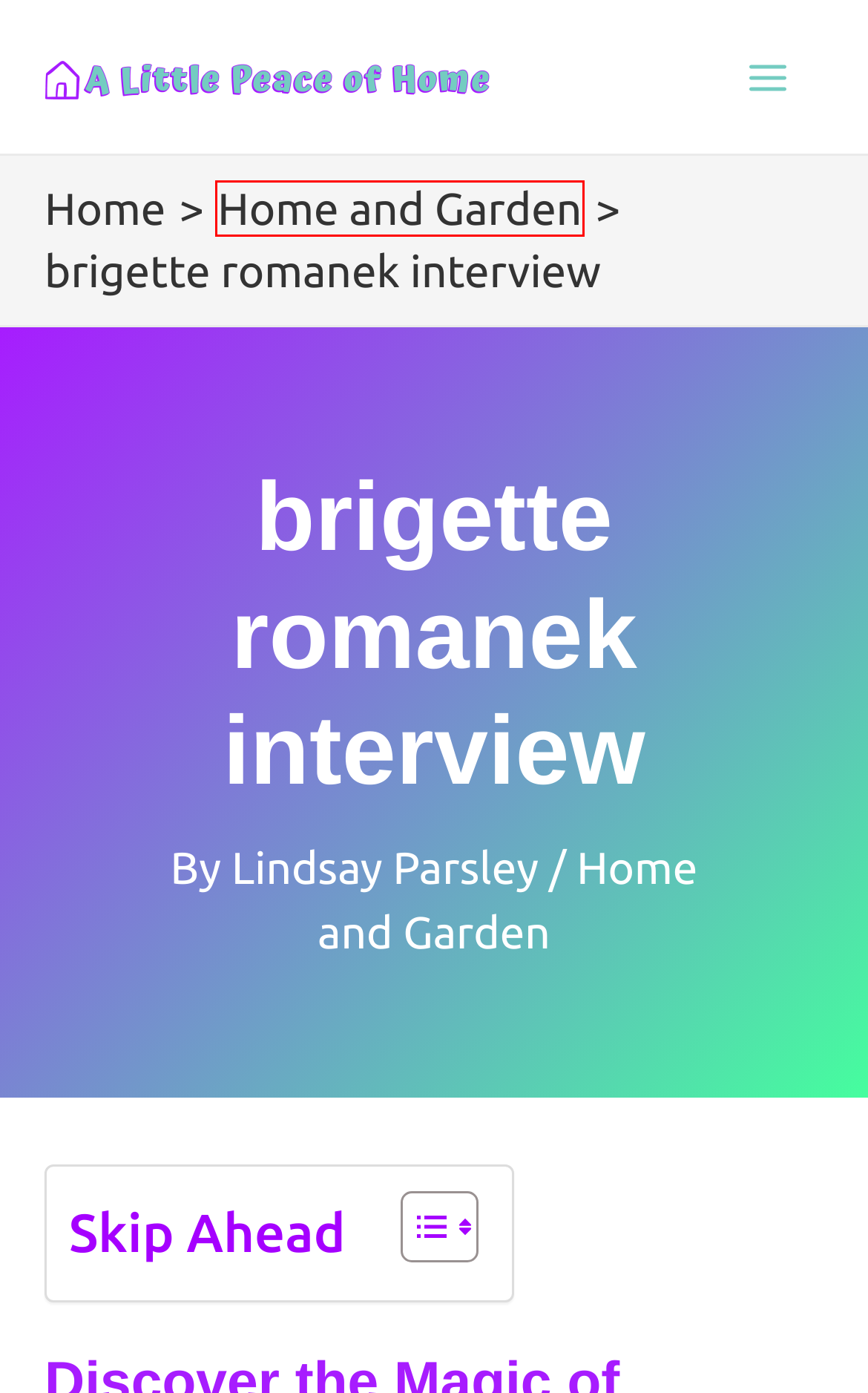You are presented with a screenshot of a webpage that includes a red bounding box around an element. Determine which webpage description best matches the page that results from clicking the element within the red bounding box. Here are the candidates:
A. A Little Peace of Home - Make Your House a Home
B. Home and Garden Archives
C. Lindsay Parsley - A Little Peace of Home
D. Kitchen Archives
E. color rules
F. Cleaning Archives
G. Resources (2024)
H. bedroom paint ideas

B